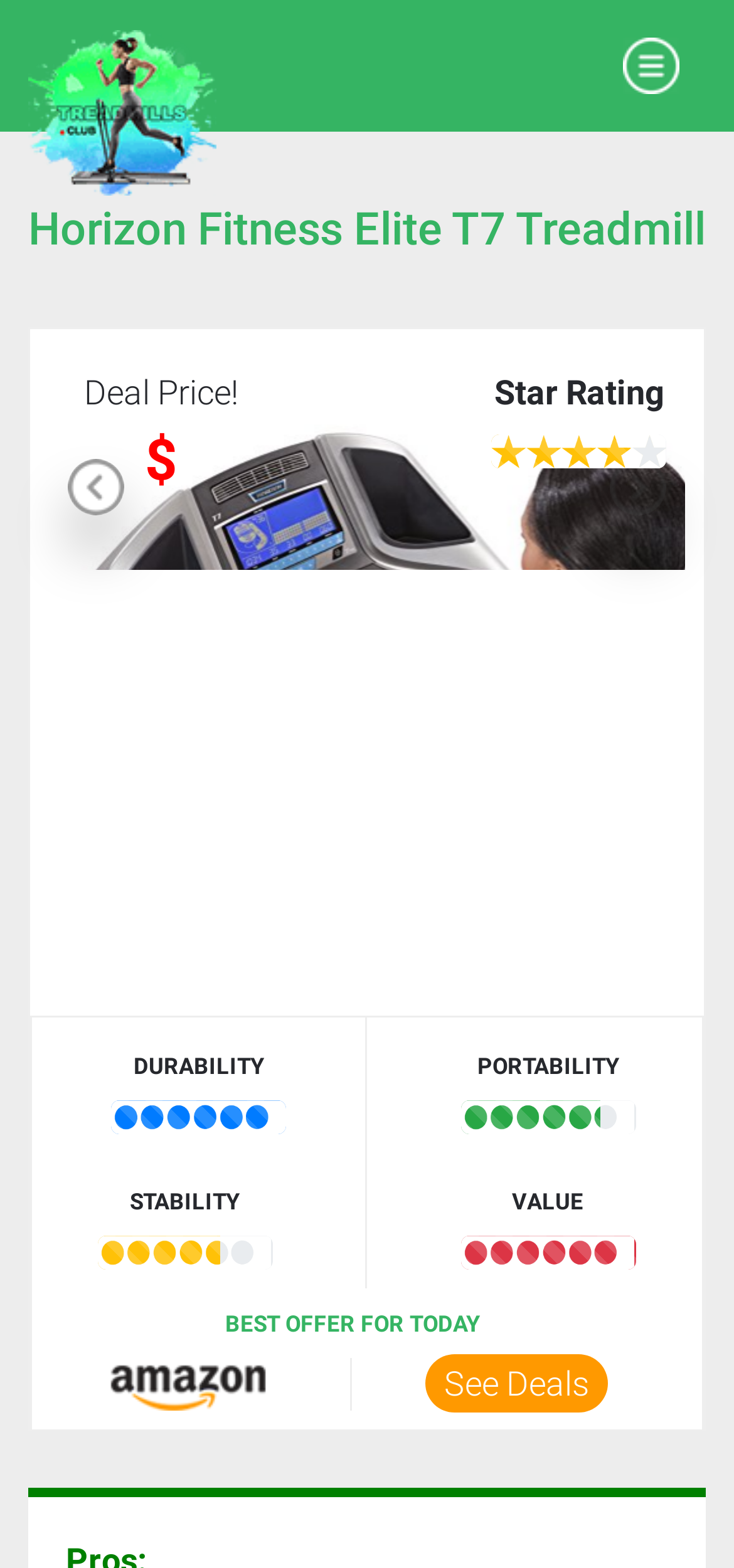Use a single word or phrase to answer this question: 
How many buttons are there for navigating the treadmill images?

2